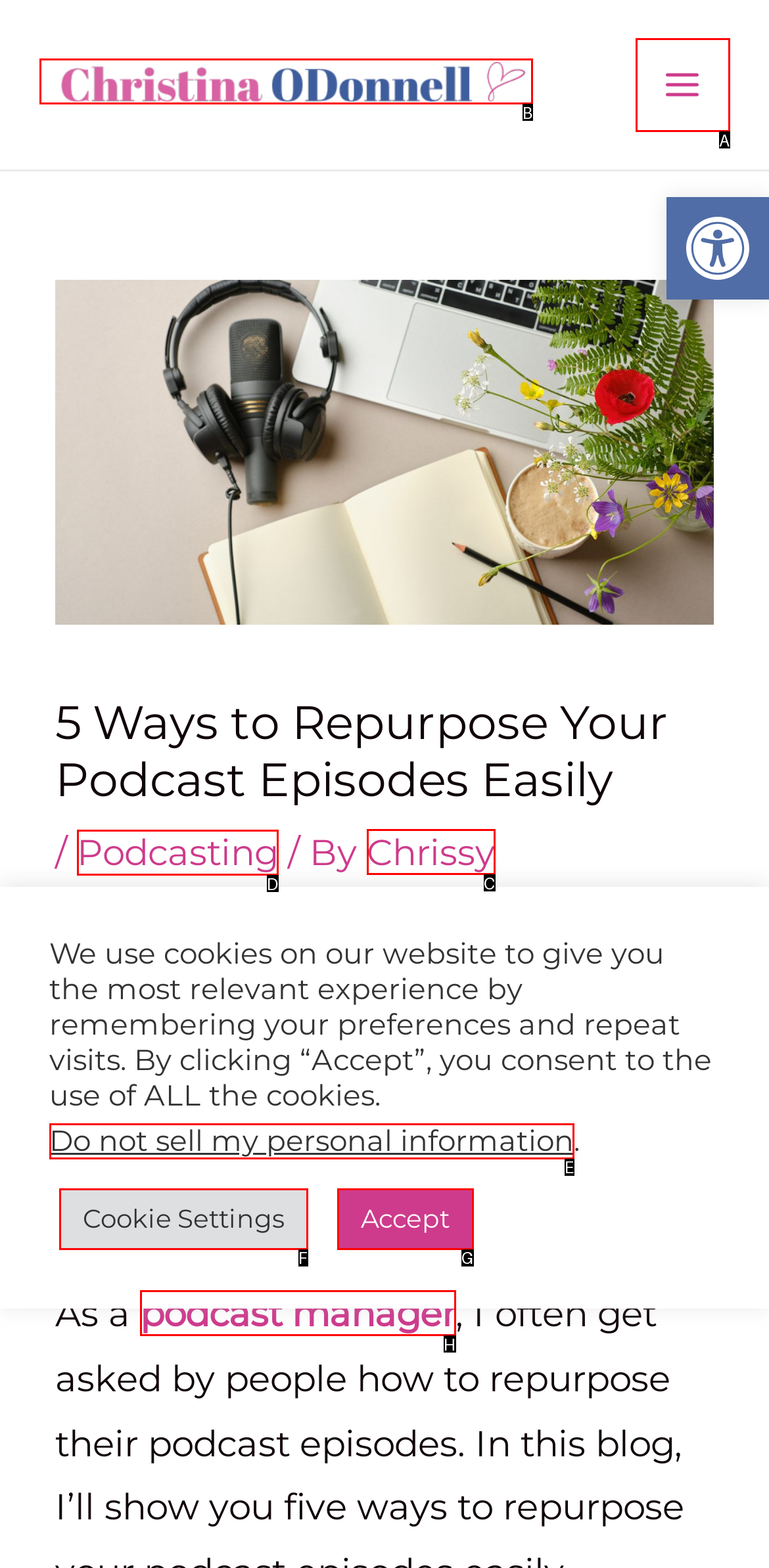Which UI element should you click on to achieve the following task: Read the article by Chrissy? Provide the letter of the correct option.

C